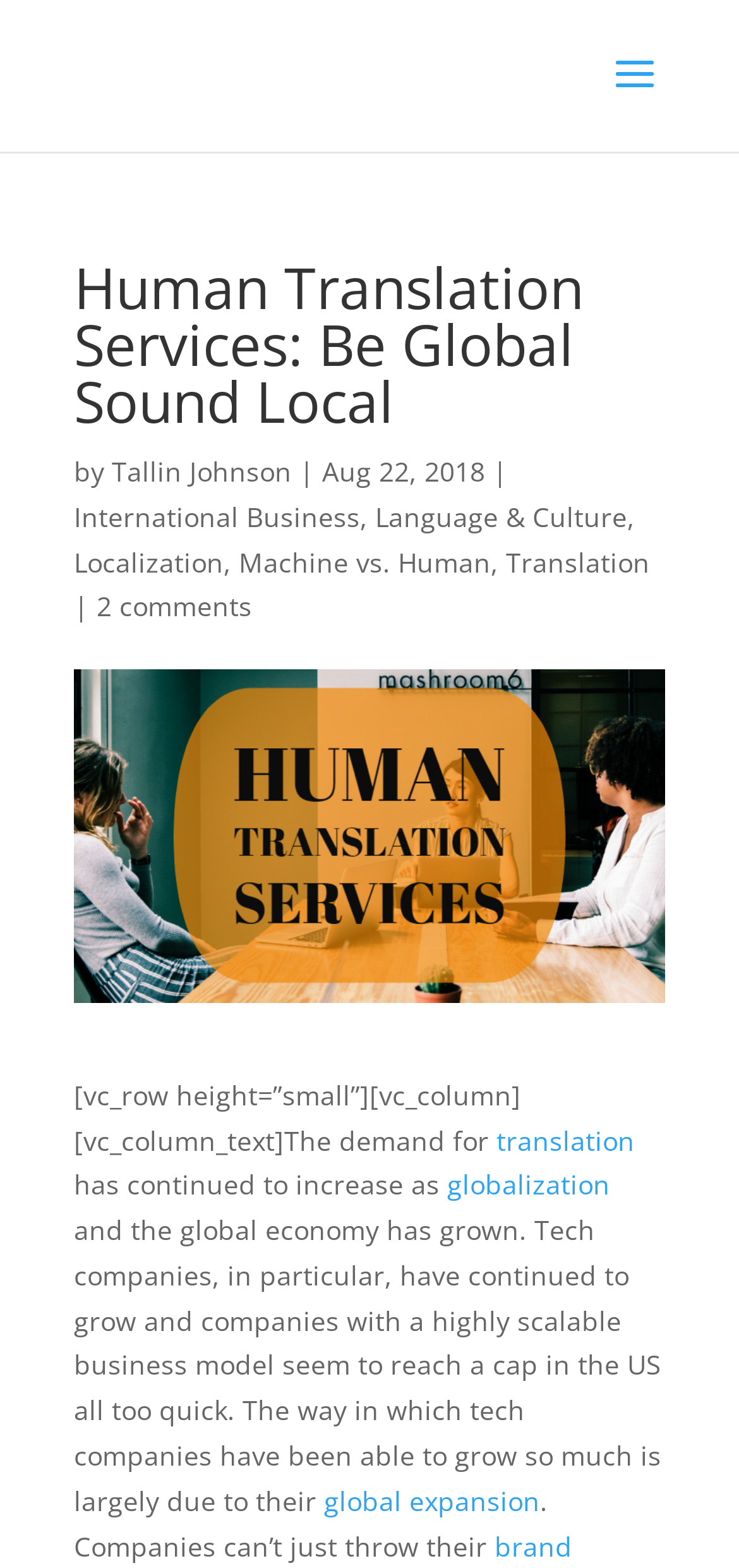Can you extract the headline from the webpage for me?

Human Translation Services: Be Global Sound Local